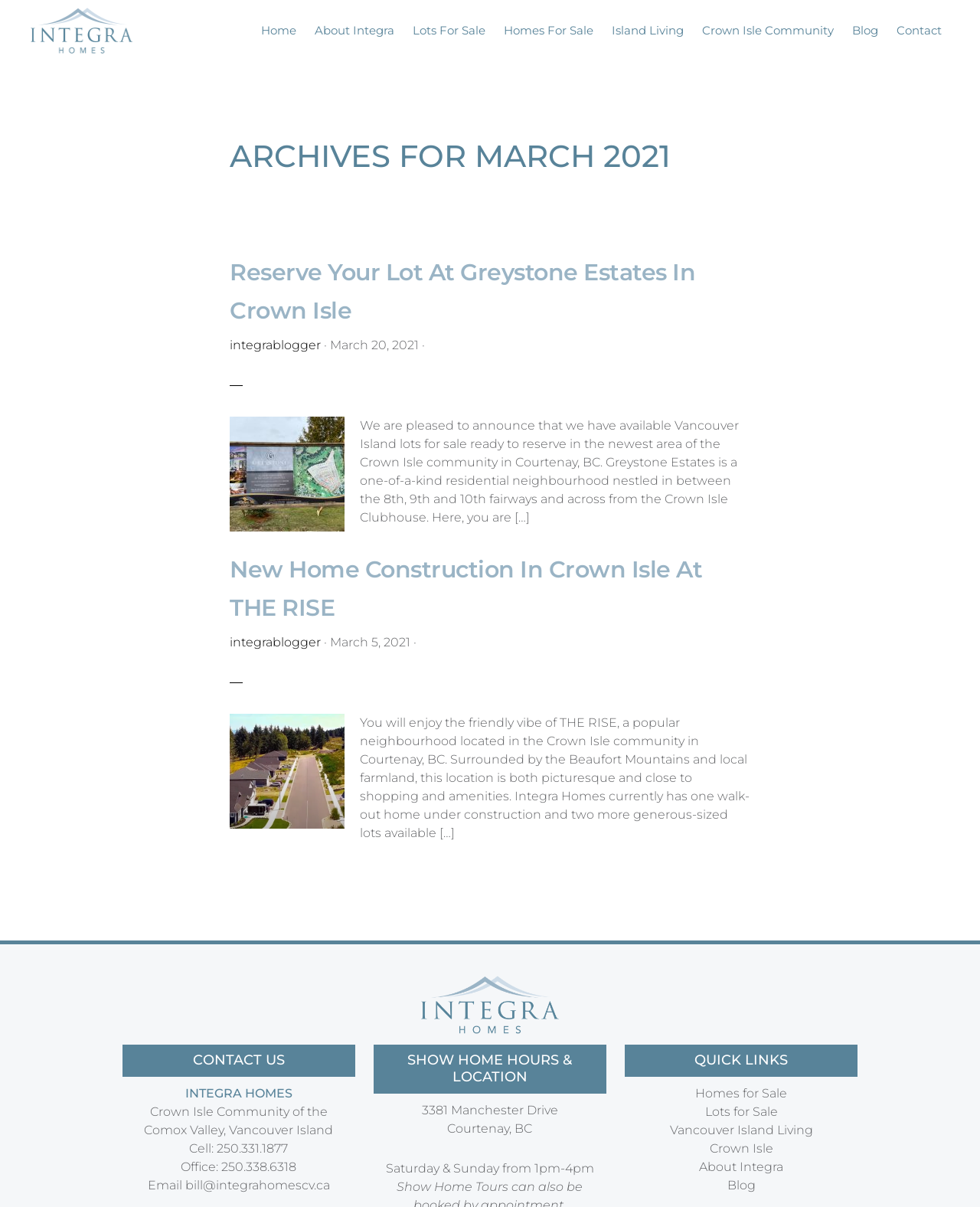Please identify the bounding box coordinates of the element I should click to complete this instruction: 'Contact us'. The coordinates should be given as four float numbers between 0 and 1, like this: [left, top, right, bottom].

None